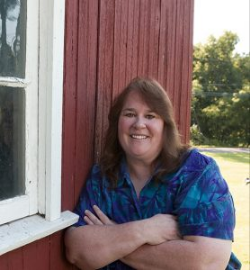Refer to the image and provide an in-depth answer to the question: 
What is Mary wearing on her upper body?

According to the caption, Mary is wearing a 'vibrant blue and purple patterned shirt', which suggests that she has a shirt on her upper body.